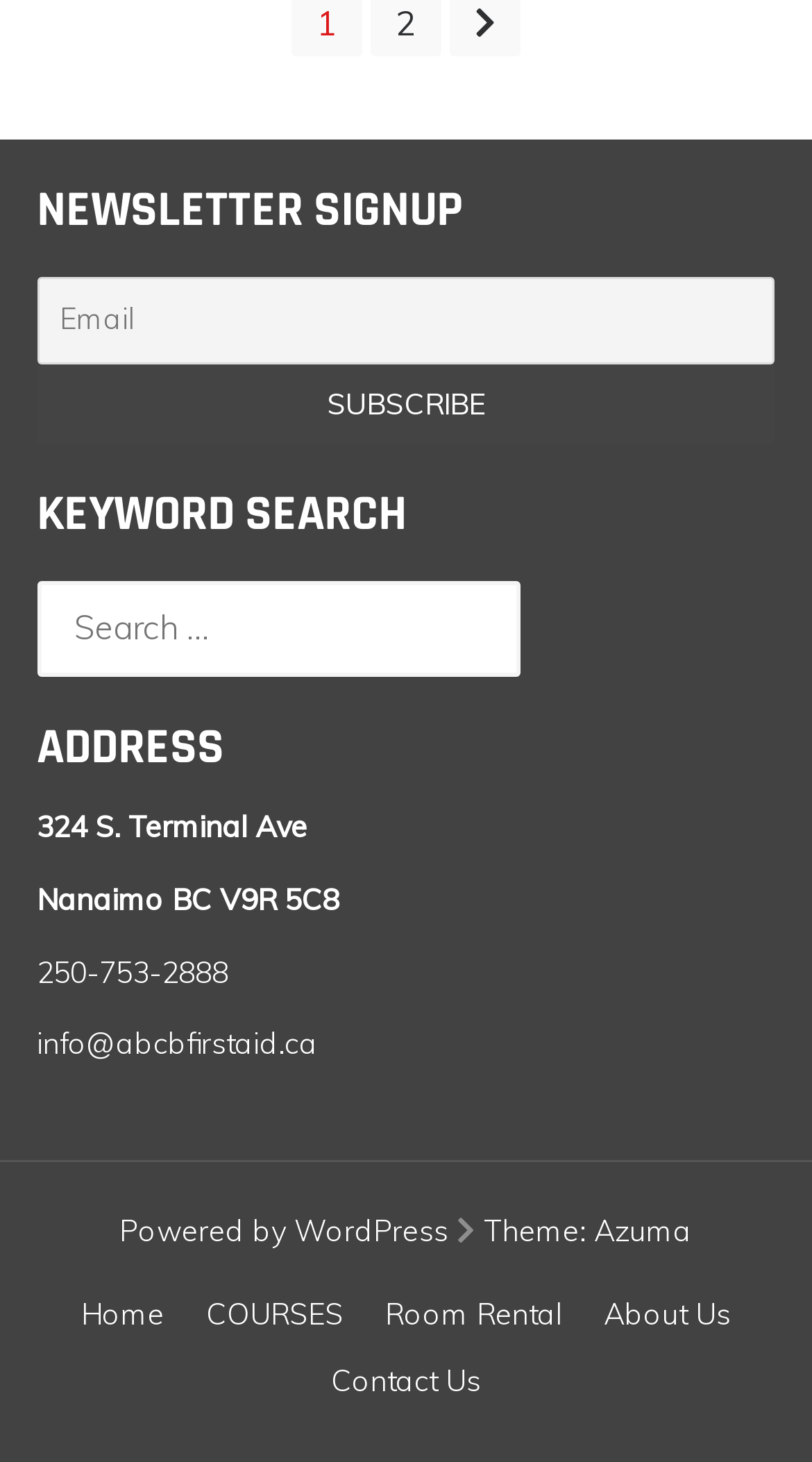Show the bounding box coordinates for the element that needs to be clicked to execute the following instruction: "Subscribe to the newsletter". Provide the coordinates in the form of four float numbers between 0 and 1, i.e., [left, top, right, bottom].

[0.046, 0.249, 0.954, 0.303]